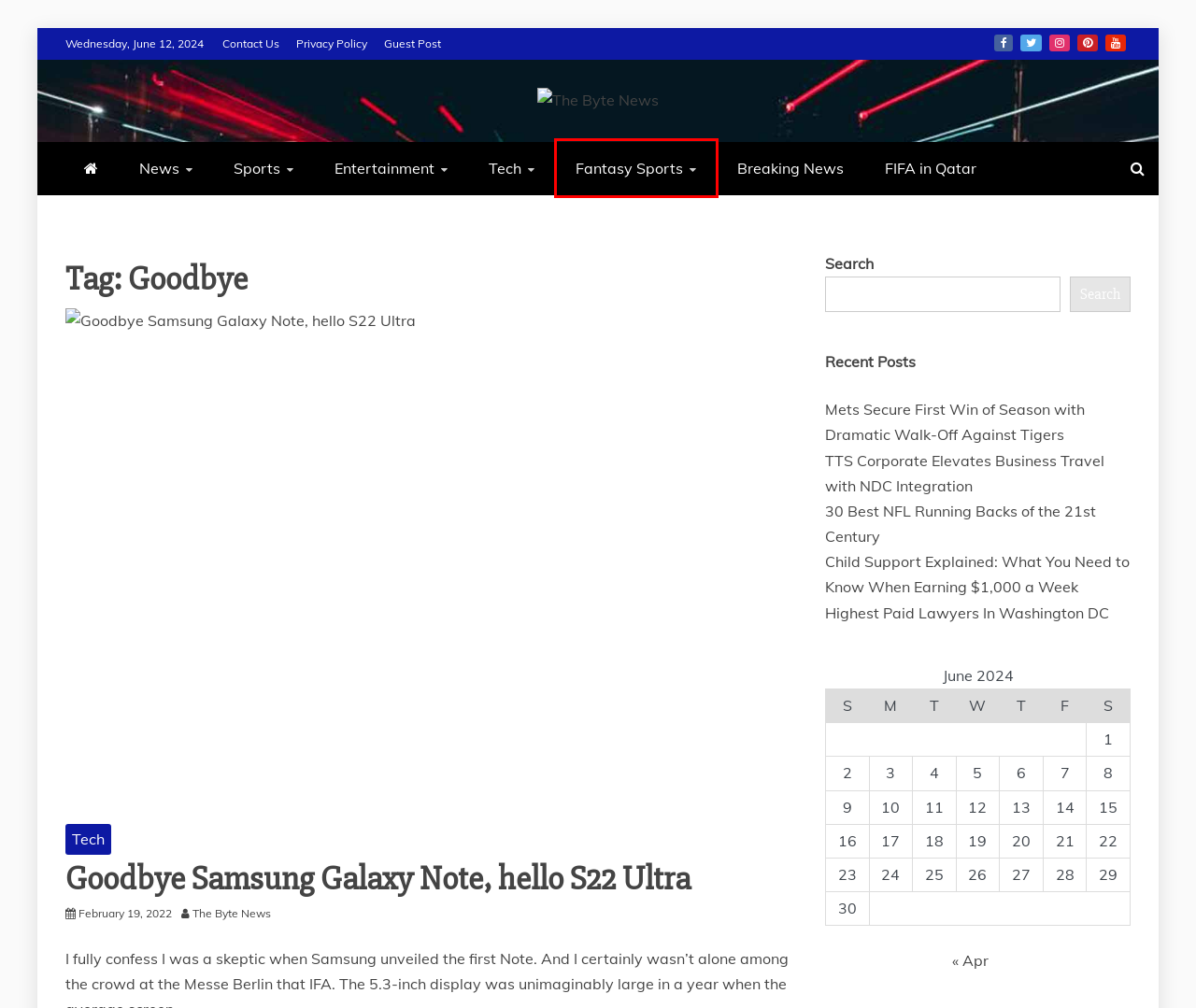Check out the screenshot of a webpage with a red rectangle bounding box. Select the best fitting webpage description that aligns with the new webpage after clicking the element inside the bounding box. Here are the candidates:
A. Child Support Explained: What You Need to Know When Earning $1,000 a Week
B. Goodbye Samsung Galaxy Note, hello S22 Ultra - The Byte News
C. TTS Corporate Elevates Business Travel with NDC Integration - The Byte News
D. News - The Byte News
E. Fantasy Sports - The Byte News
F. Contact Us - The Byte News
G. Guest Post - The Byte News
H. FIFA in Qatar - The Byte News

E